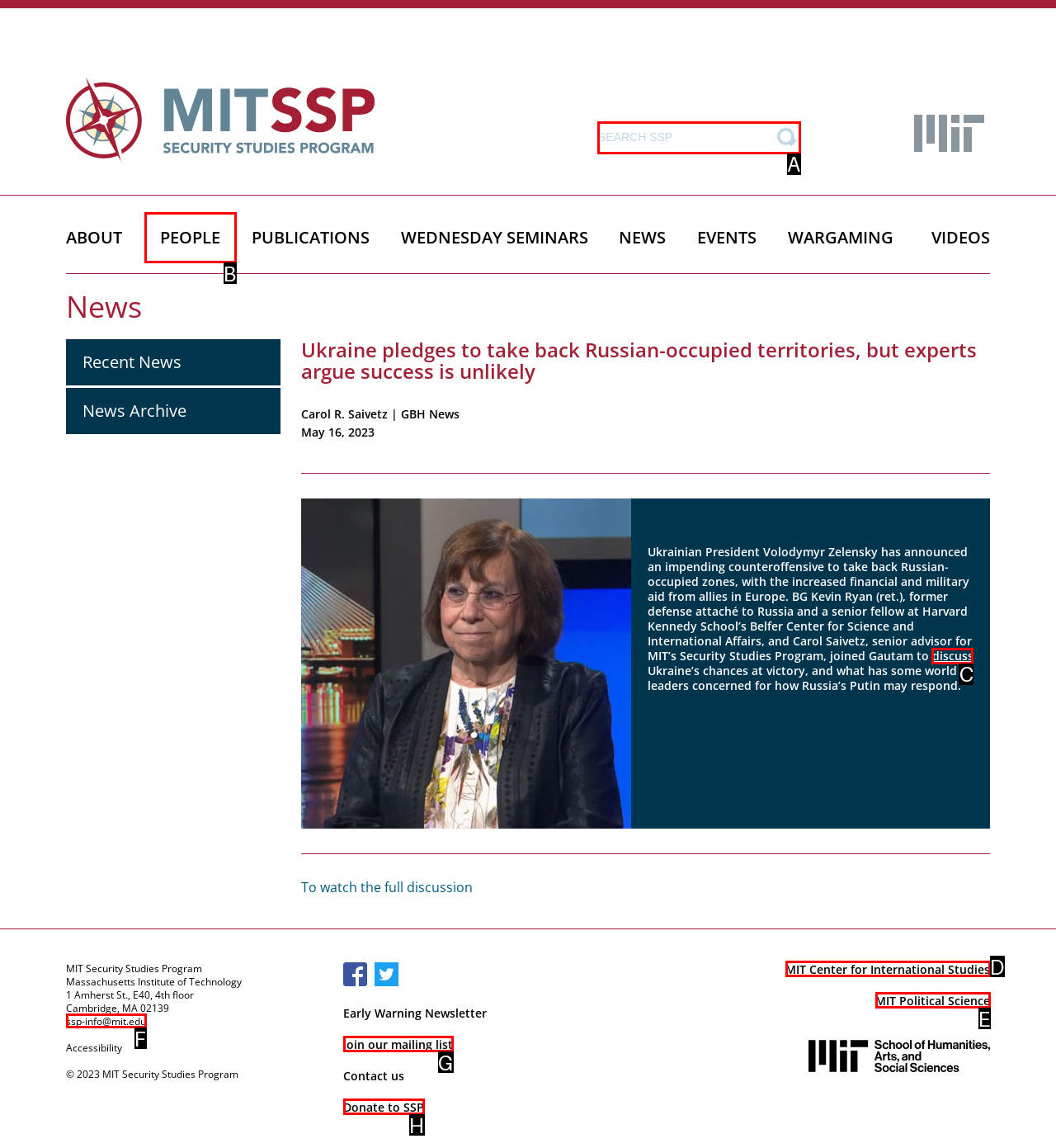Identify the correct UI element to click for this instruction: search for something
Respond with the appropriate option's letter from the provided choices directly.

A